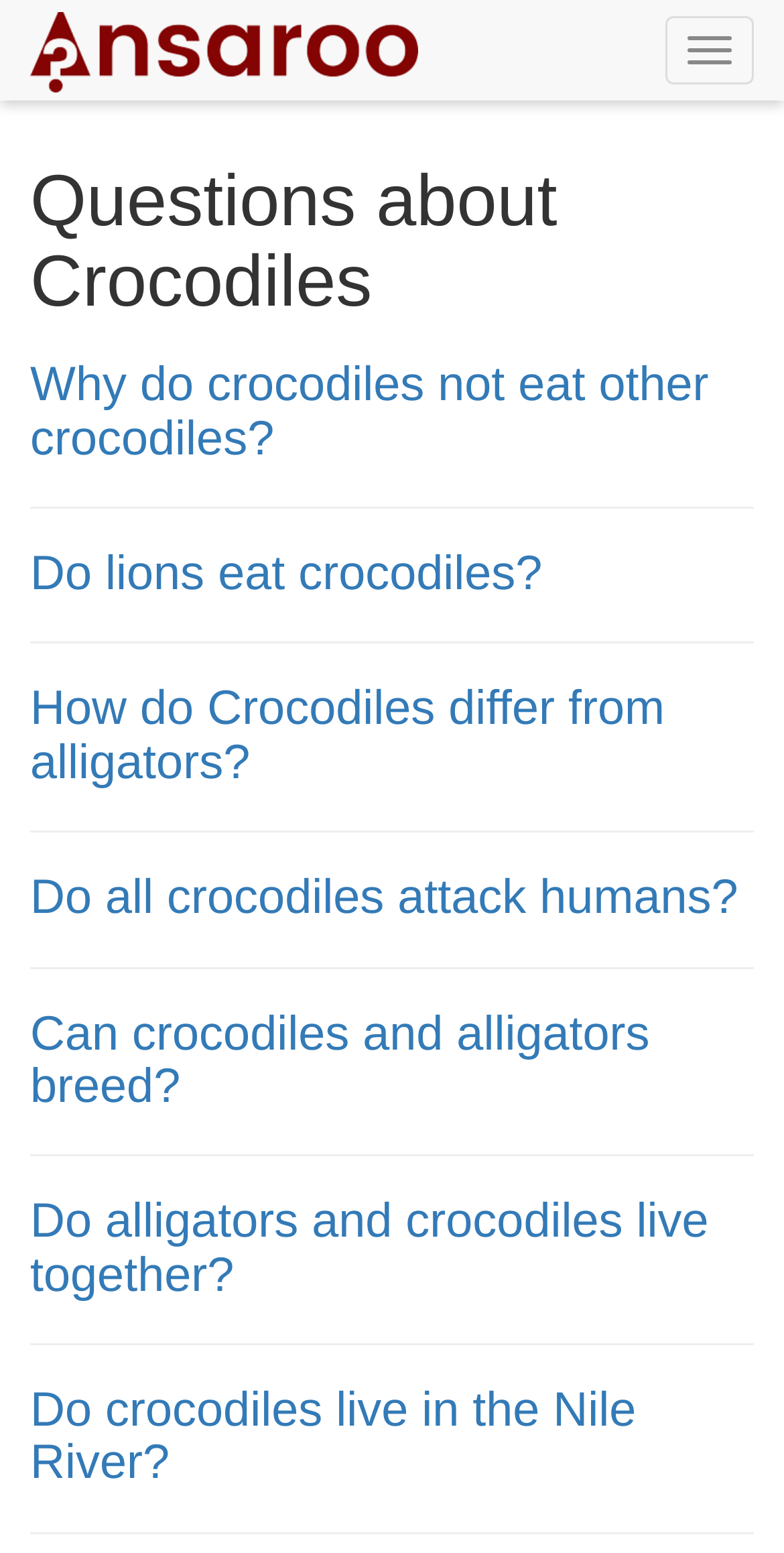What is the topic of the first question?
Using the image, respond with a single word or phrase.

Crocodiles not eating other crocodiles